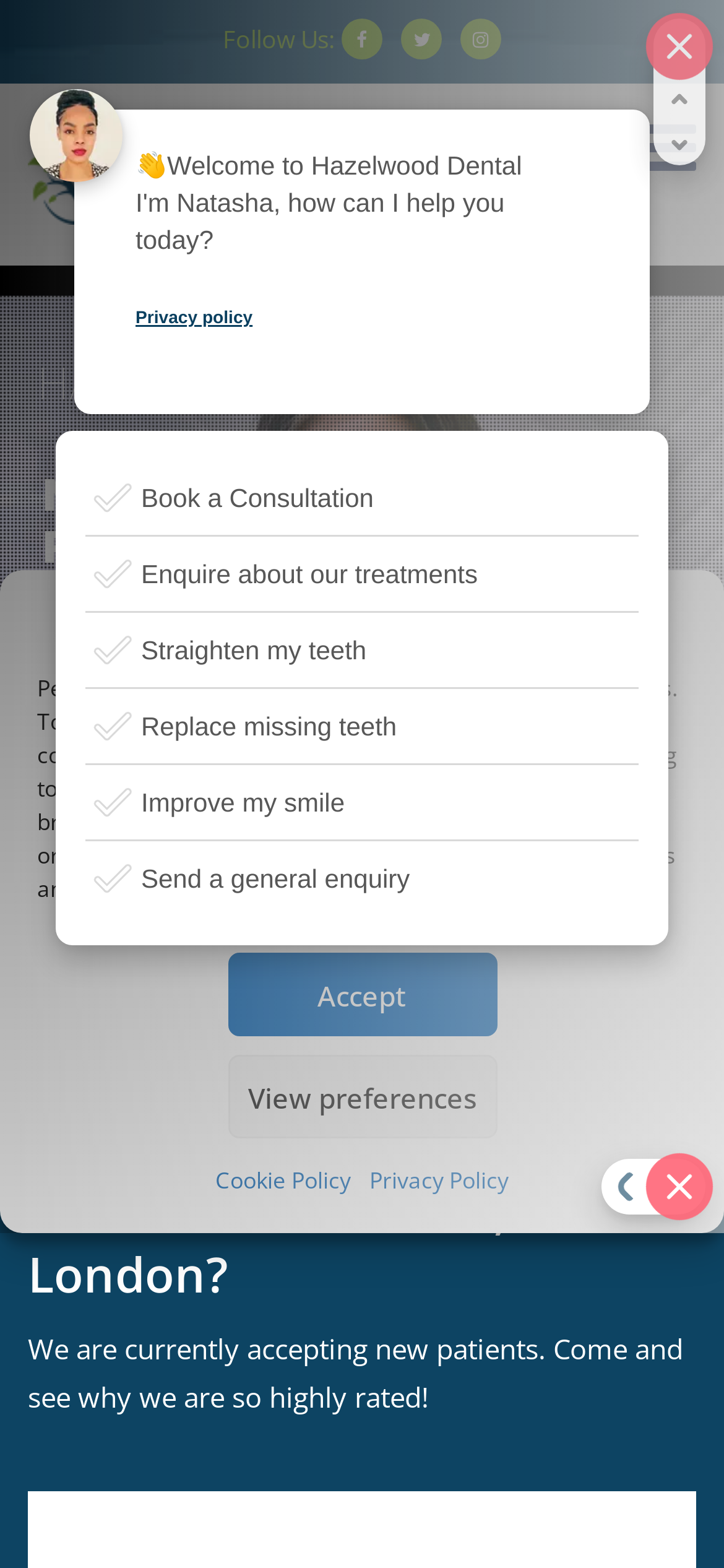What is the name of the dental clinic?
Use the information from the screenshot to give a comprehensive response to the question.

The name of the dental clinic can be found in the header section of the webpage, where it is written in bold font as 'HAZELWOOD DENTAL'.